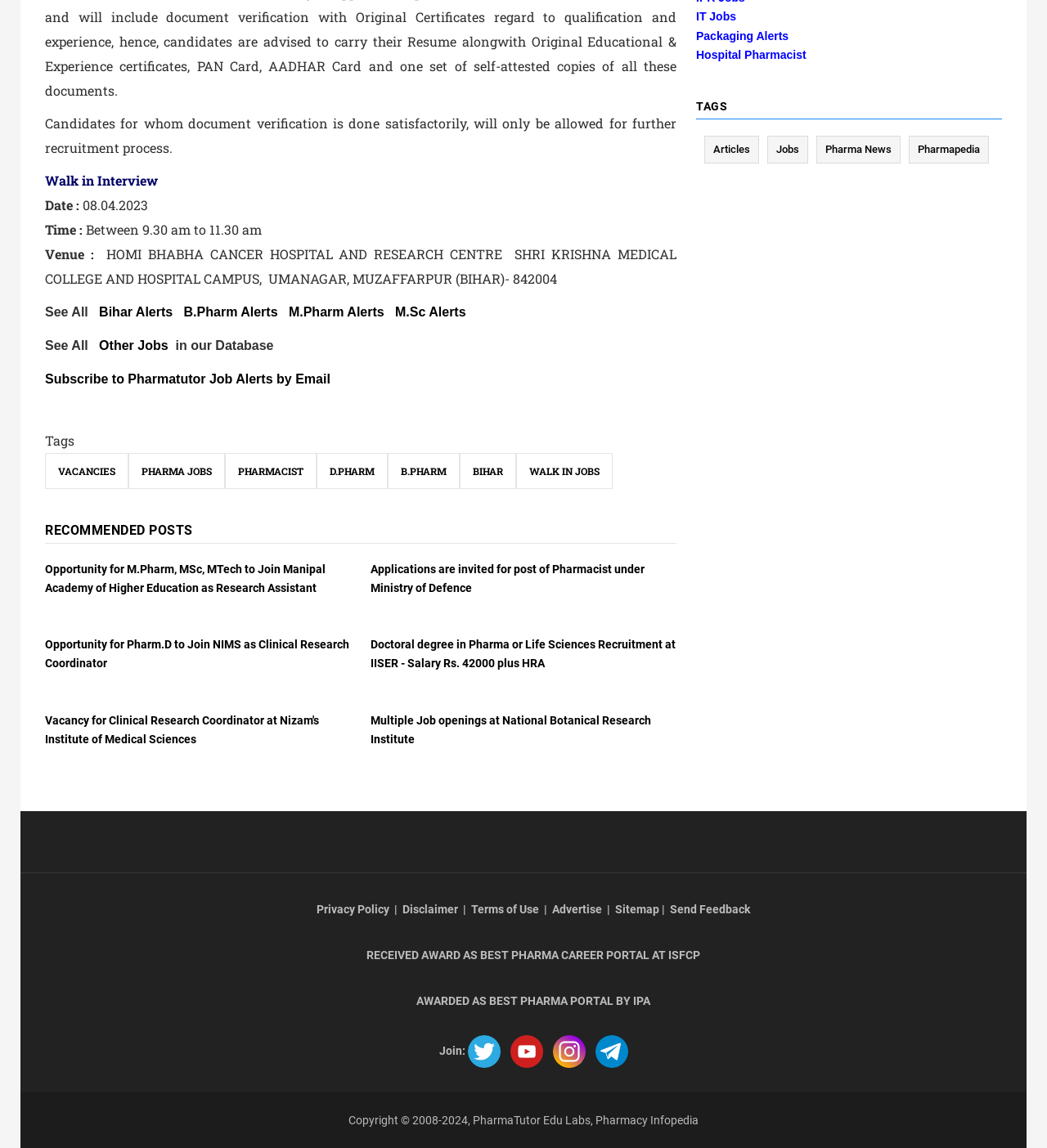What is the date of the walk-in interview?
Answer the question with just one word or phrase using the image.

08.04.2023